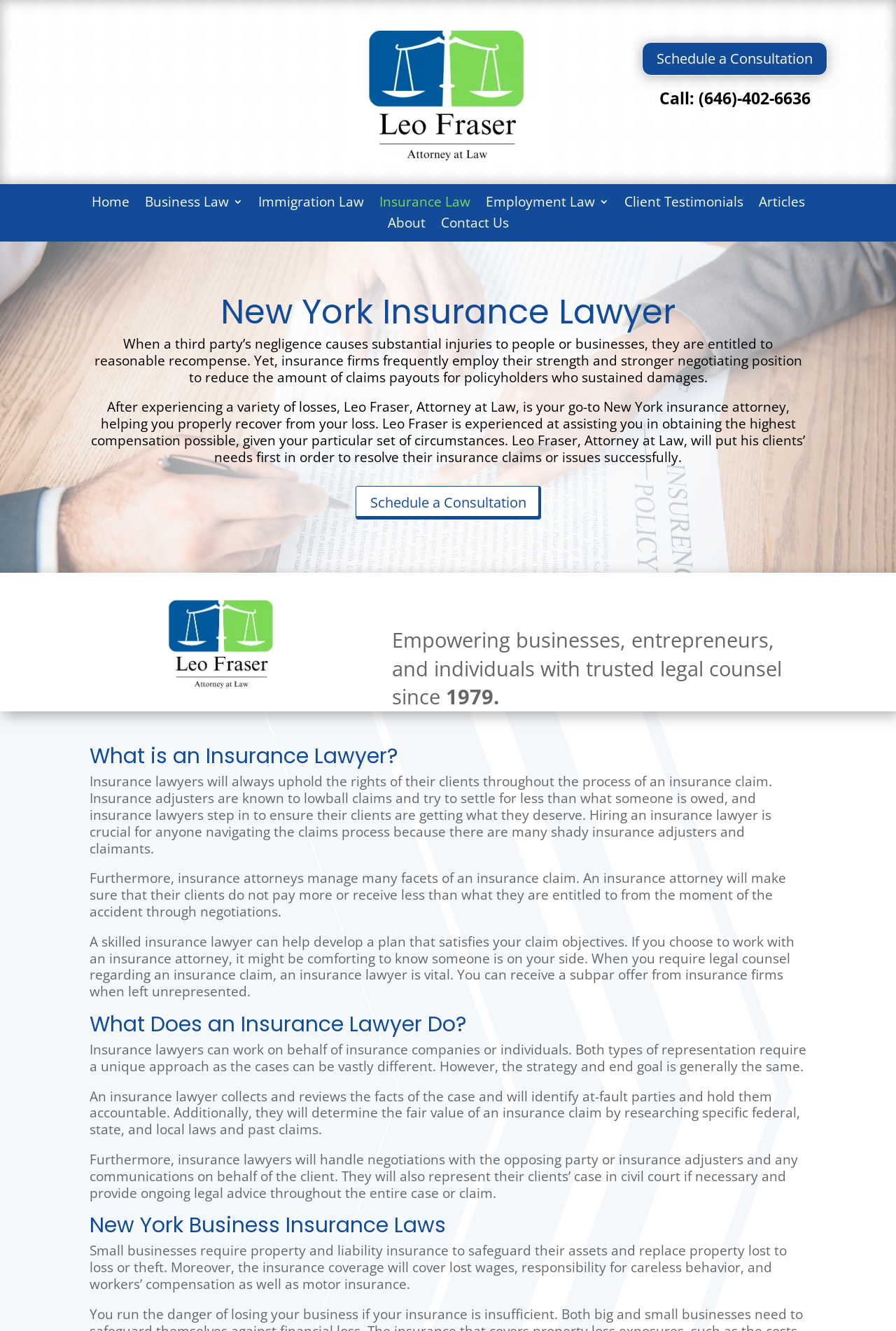What type of insurance is necessary for small businesses?
Refer to the screenshot and deliver a thorough answer to the question presented.

I found the answer by reading the static text element that says 'Small businesses require property and liability insurance to safeguard their assets and replace property lost to loss or theft.' This indicates that small businesses need property and liability insurance to protect their assets.